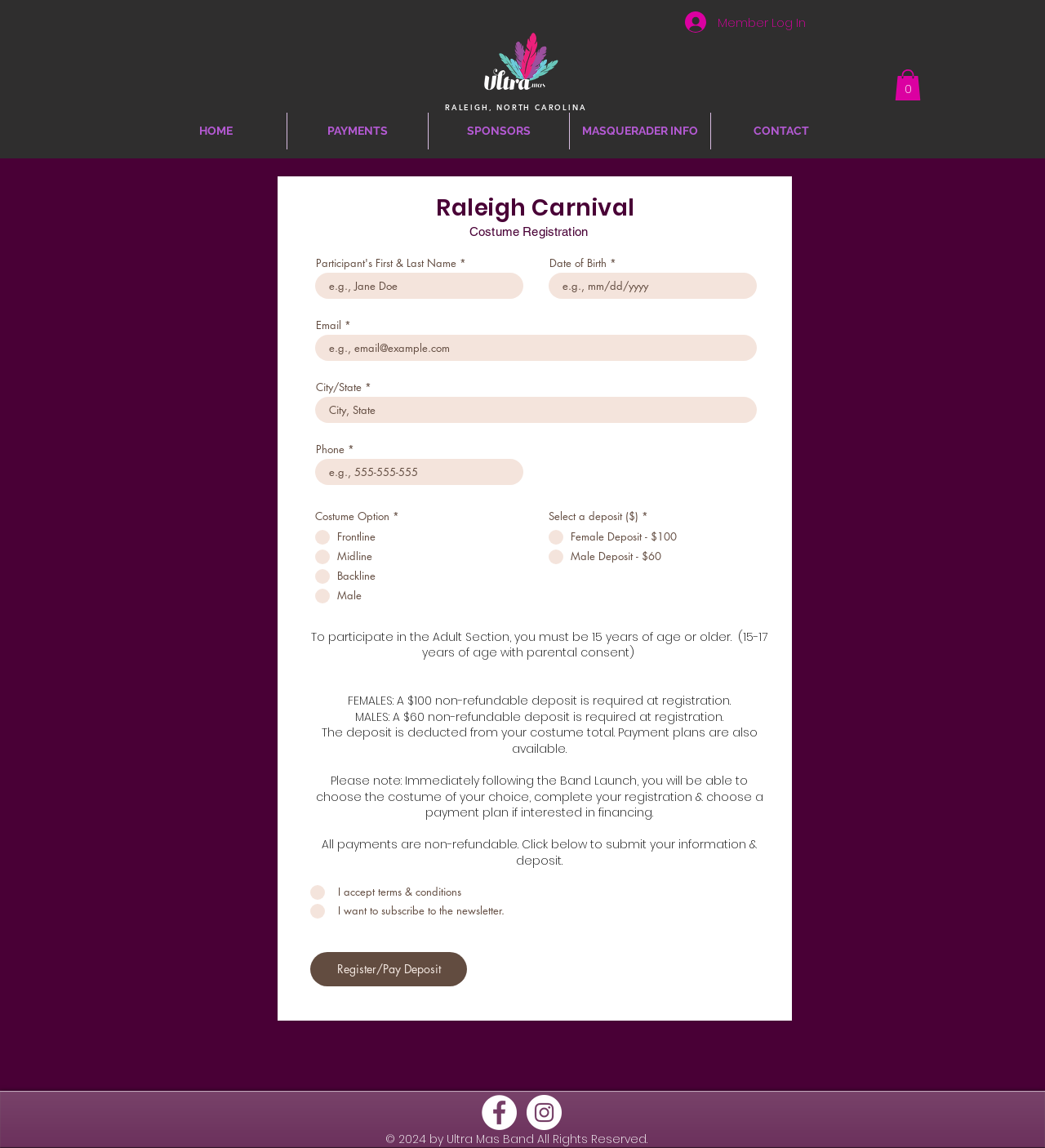Please locate the bounding box coordinates of the element that should be clicked to complete the given instruction: "Register for Raleigh Carnival".

[0.297, 0.829, 0.447, 0.859]